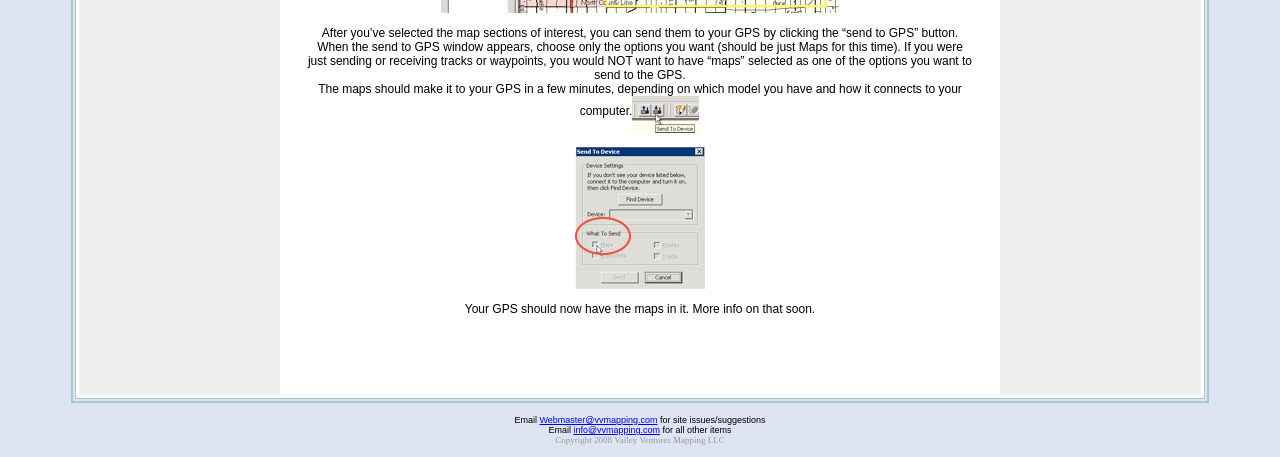Given the content of the image, can you provide a detailed answer to the question?
What is the expected outcome of sending maps to GPS?

According to the webpage, after sending the maps to GPS, the maps should make it to the GPS in a few minutes, depending on the GPS model and how it connects to the computer. This implies that the expected outcome of sending maps to GPS is that the maps will appear on the GPS device.